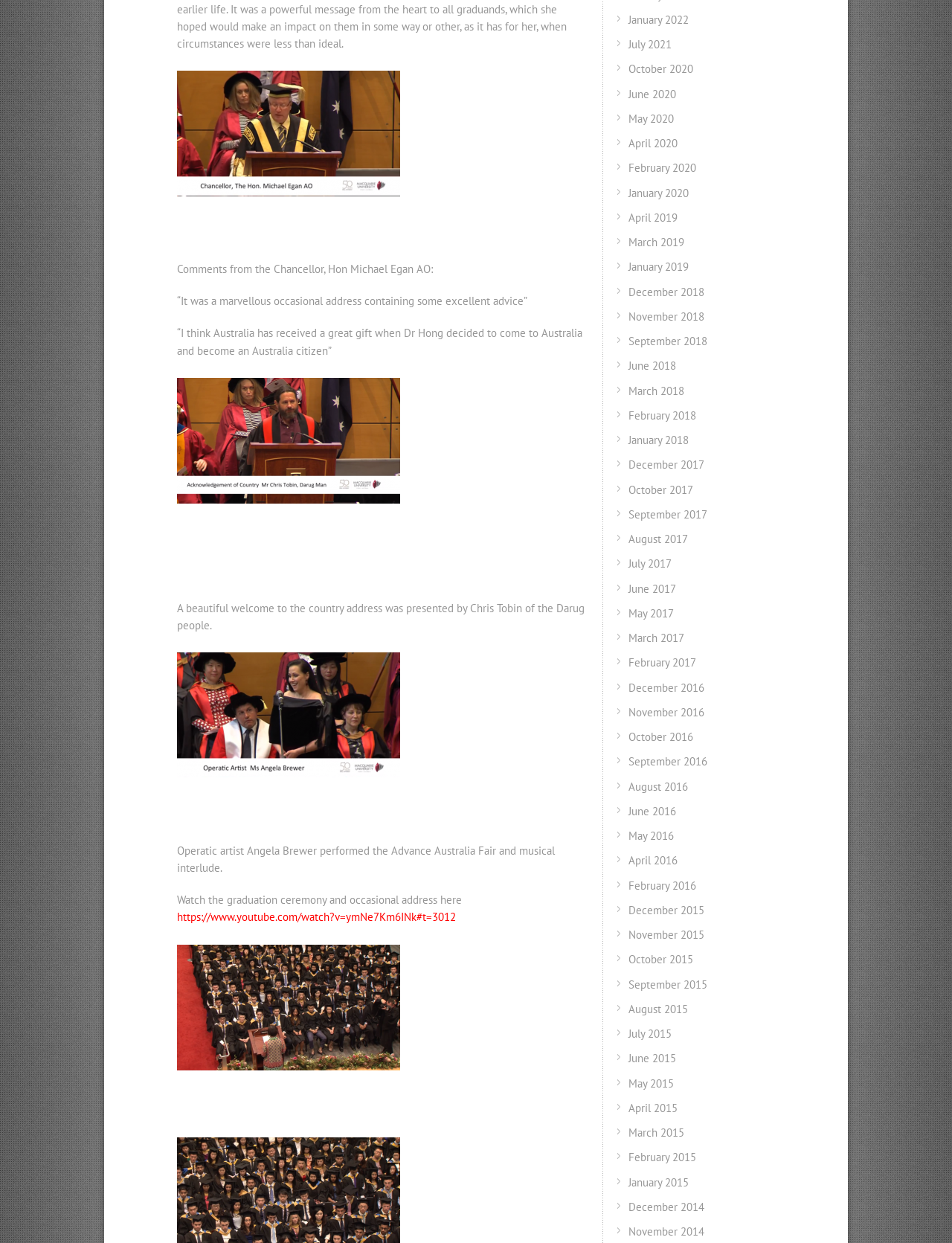Could you highlight the region that needs to be clicked to execute the instruction: "Watch the graduation ceremony and occasional address"?

[0.186, 0.718, 0.485, 0.73]